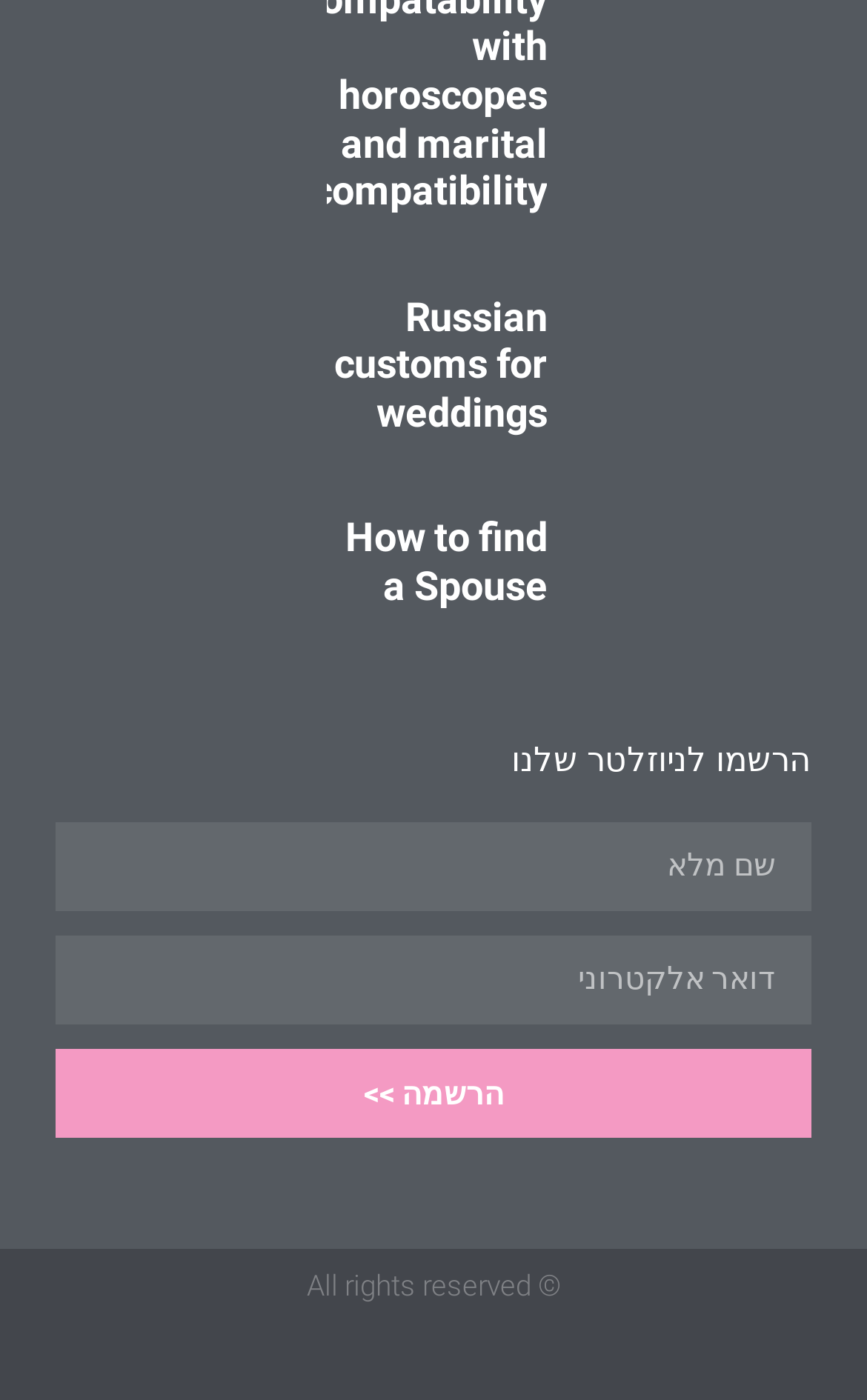Using the element description: "parent_node: Email name="form_fields[email]" placeholder="דואר אלקטרוני"", determine the bounding box coordinates for the specified UI element. The coordinates should be four float numbers between 0 and 1, [left, top, right, bottom].

[0.064, 0.668, 0.936, 0.731]